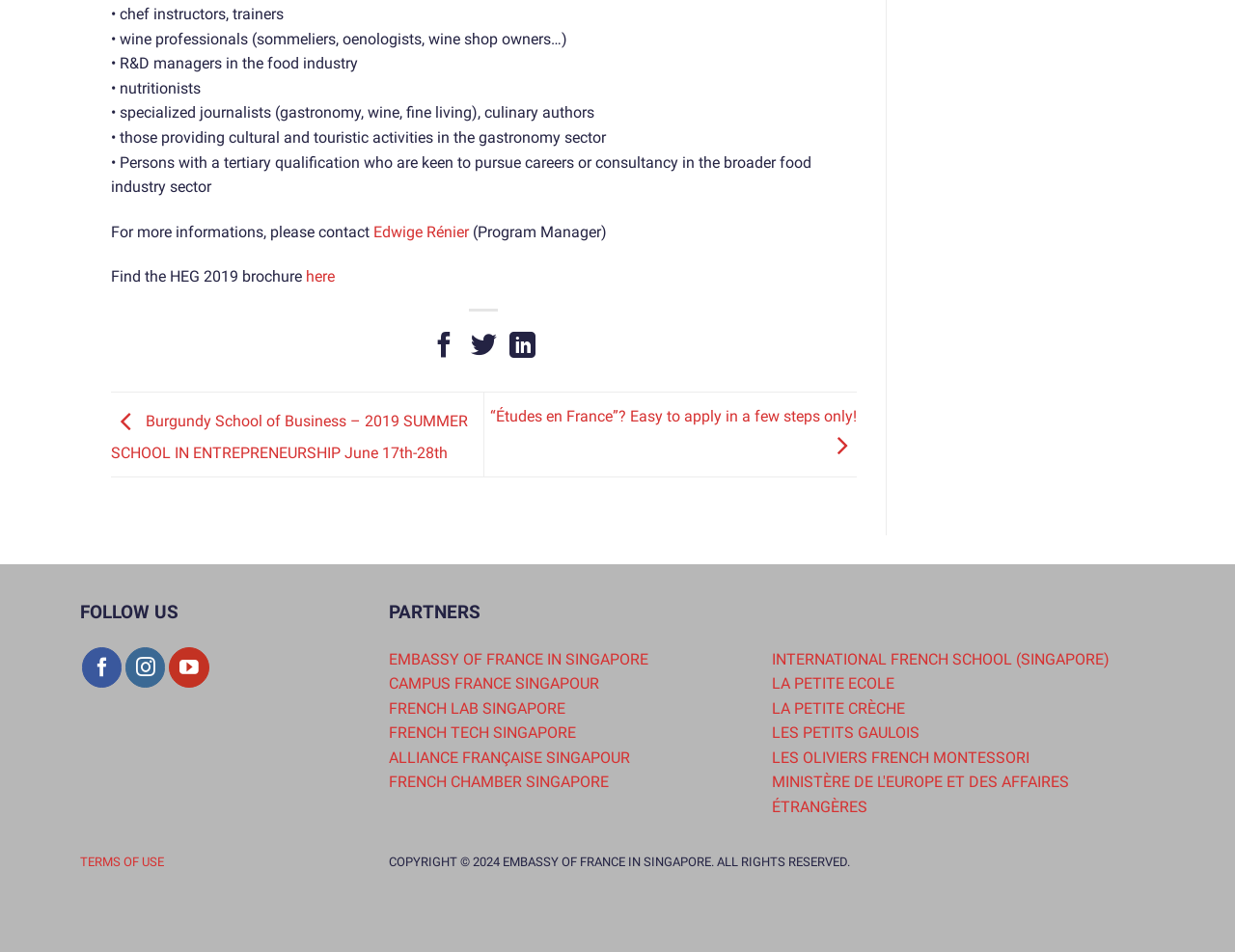Identify the bounding box coordinates of the clickable region required to complete the instruction: "Share on Facebook". The coordinates should be given as four float numbers within the range of 0 and 1, i.e., [left, top, right, bottom].

[0.349, 0.35, 0.371, 0.38]